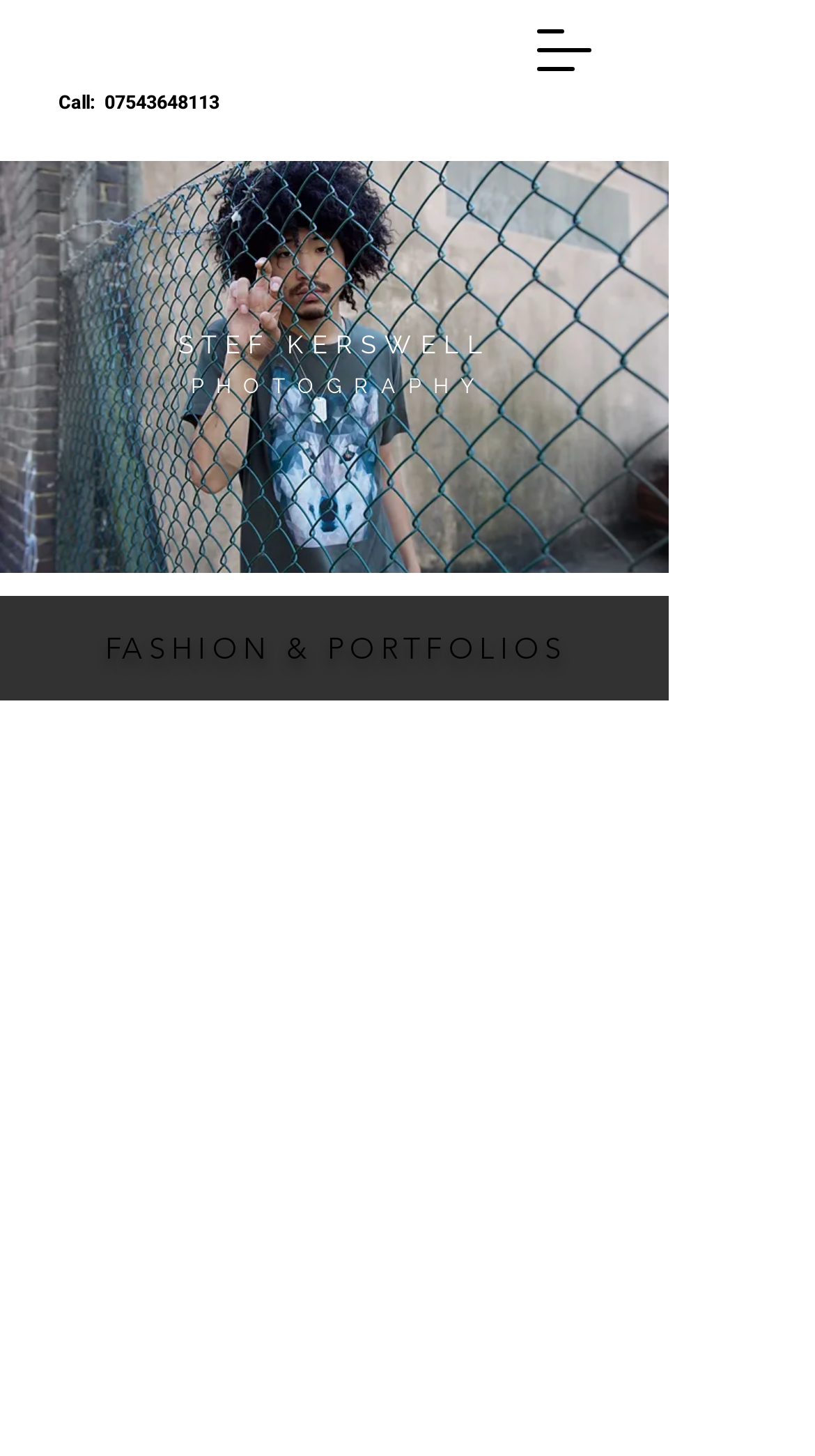Give a one-word or phrase response to the following question: What type of photography does the photographer specialize in?

Fashion & Portfolios